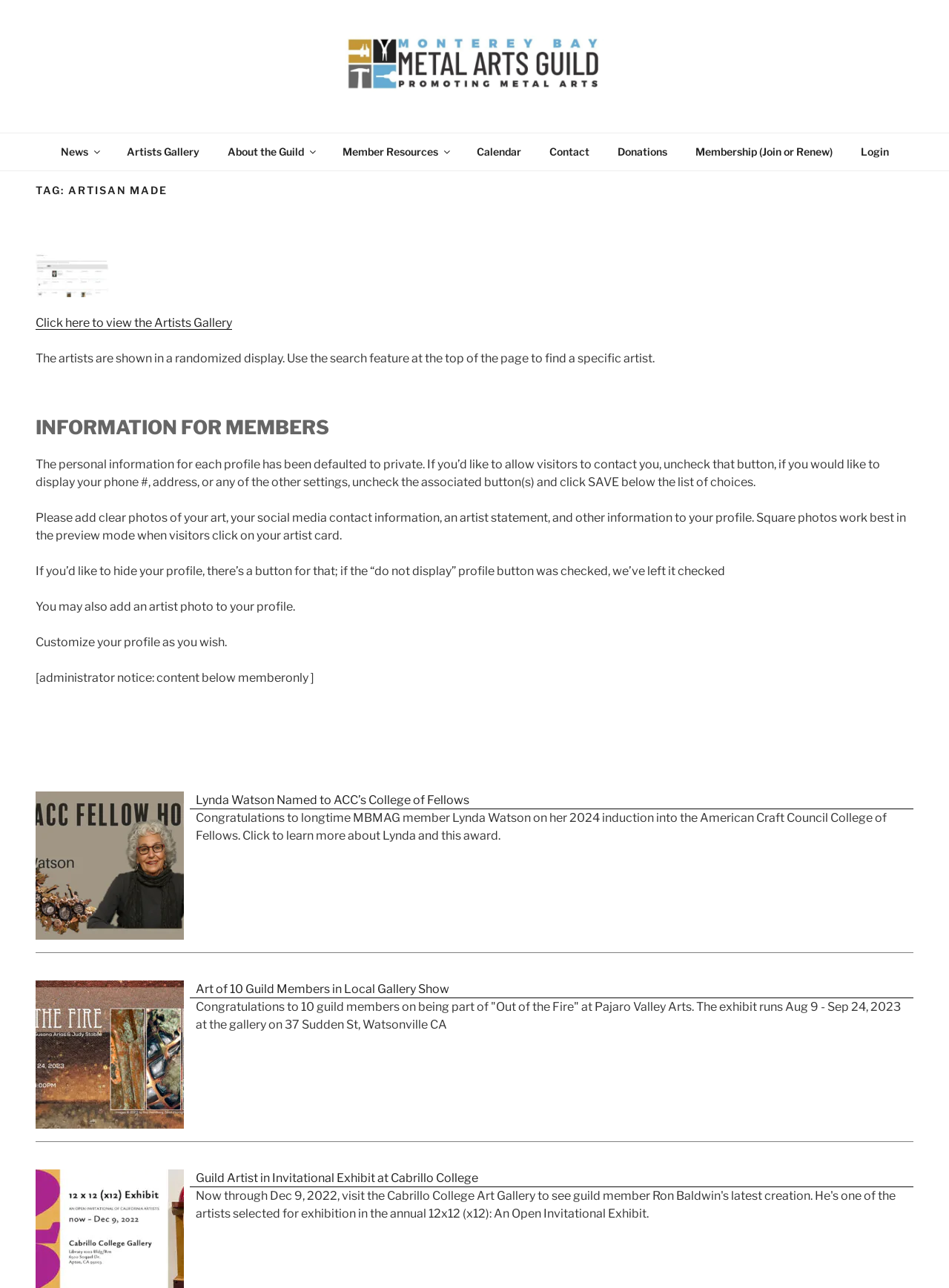Find the bounding box coordinates of the clickable area that will achieve the following instruction: "Click the 'Login' link".

[0.893, 0.109, 0.95, 0.126]